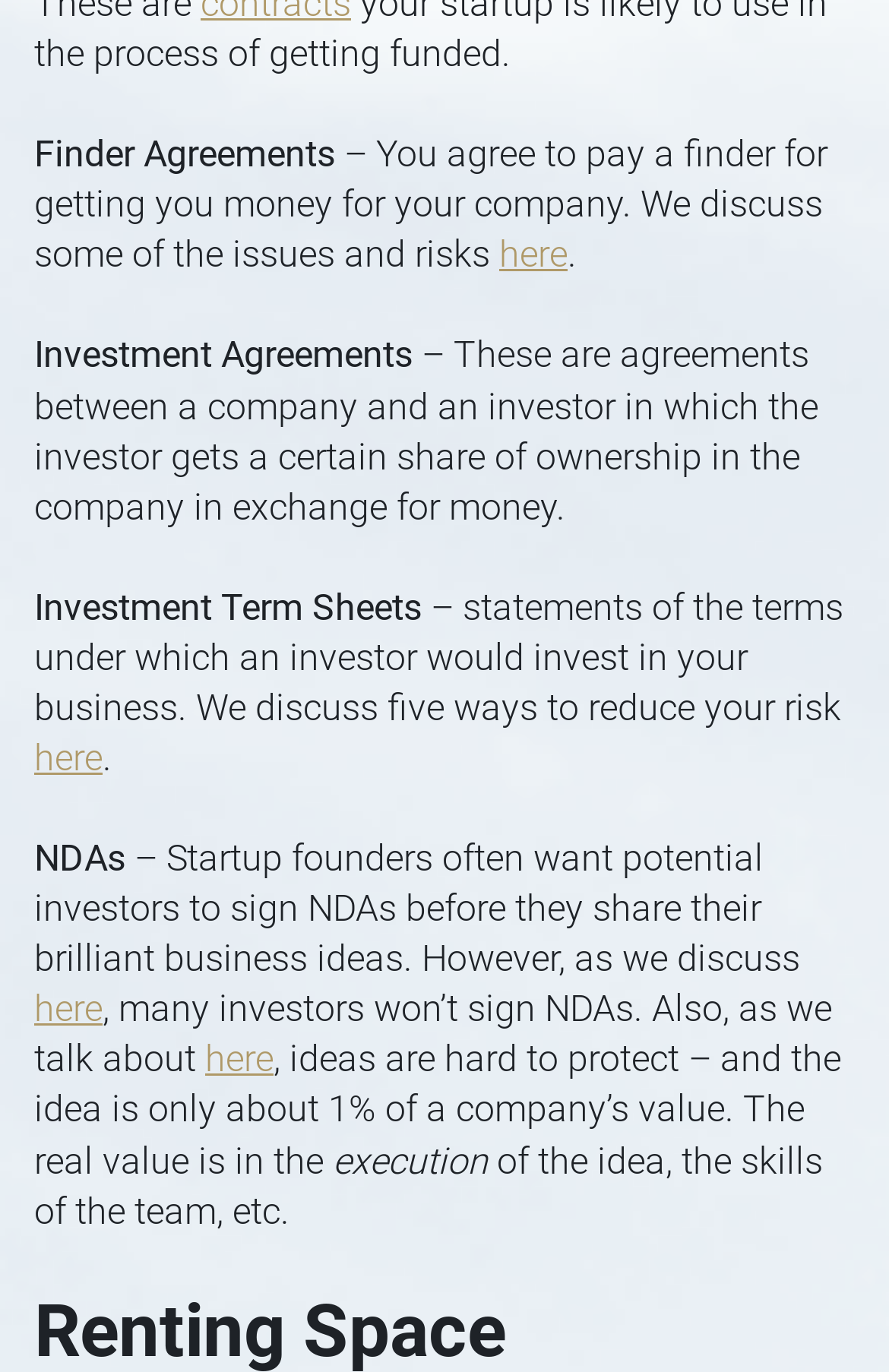What is the purpose of an investment agreement?
Use the image to answer the question with a single word or phrase.

To exchange ownership for money